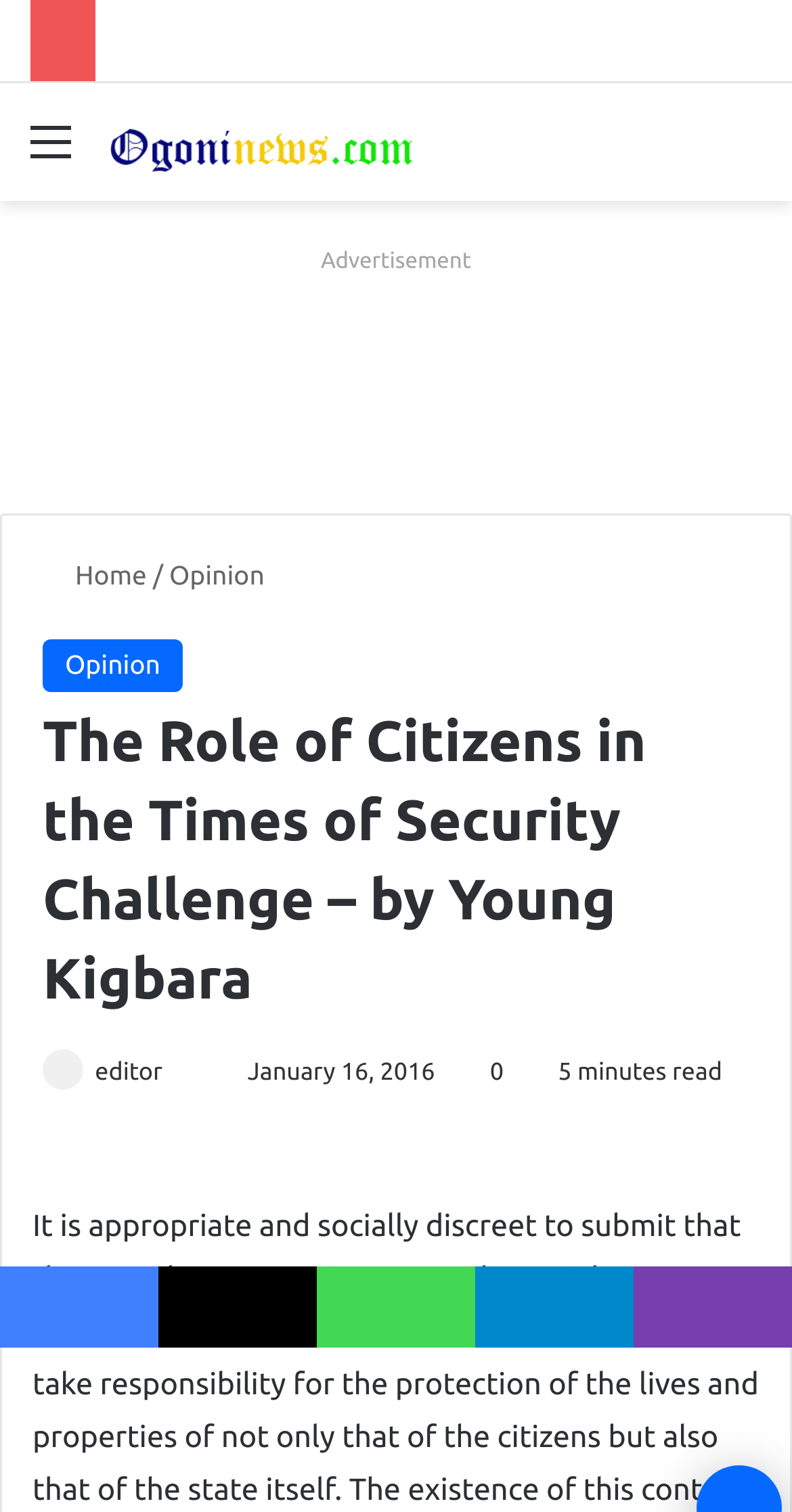Determine the main text heading of the webpage and provide its content.

The Role of Citizens in the Times of Security Challenge – by Young Kigbara